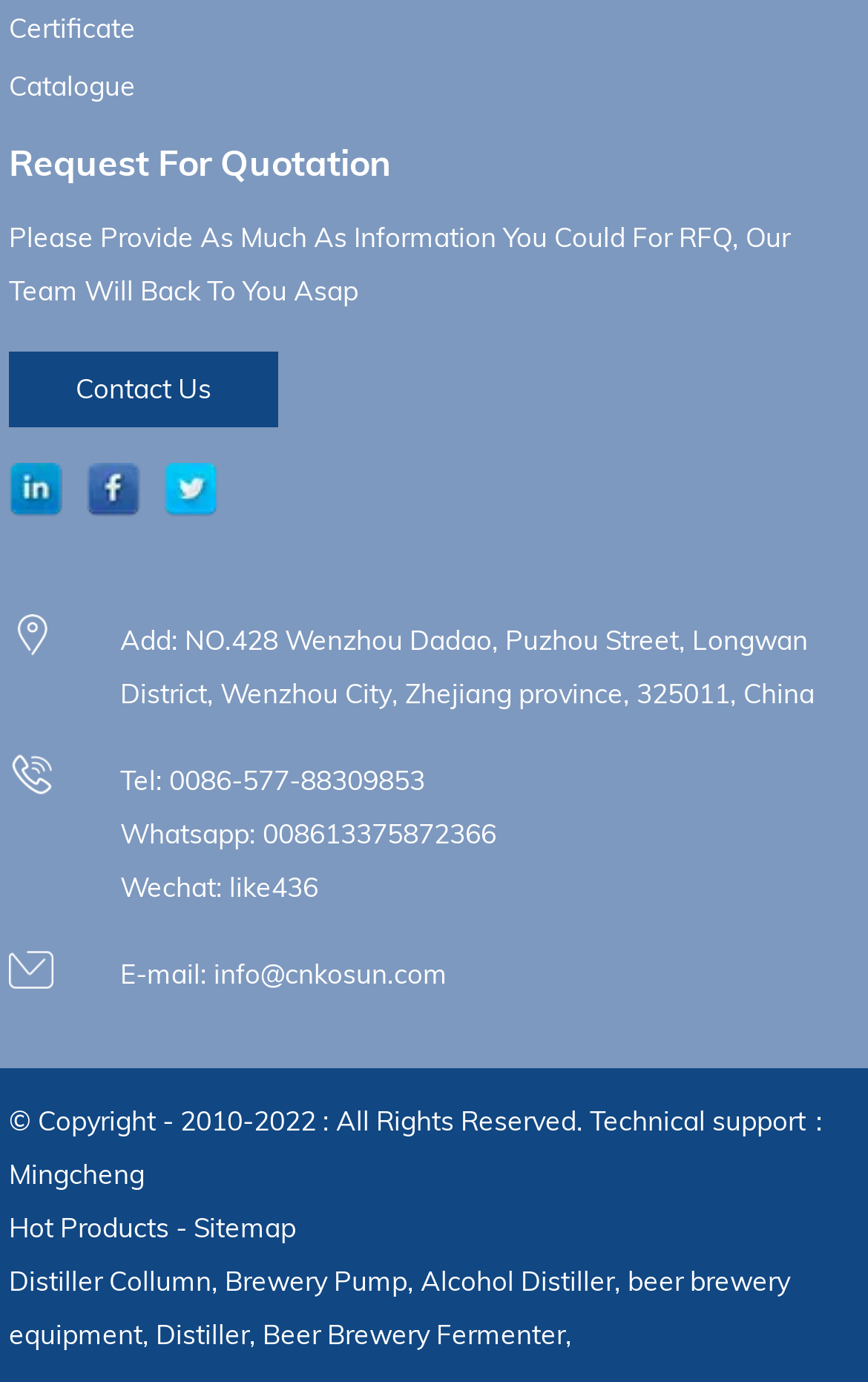Highlight the bounding box coordinates of the region I should click on to meet the following instruction: "Click on Contact Us".

[0.01, 0.254, 0.32, 0.309]